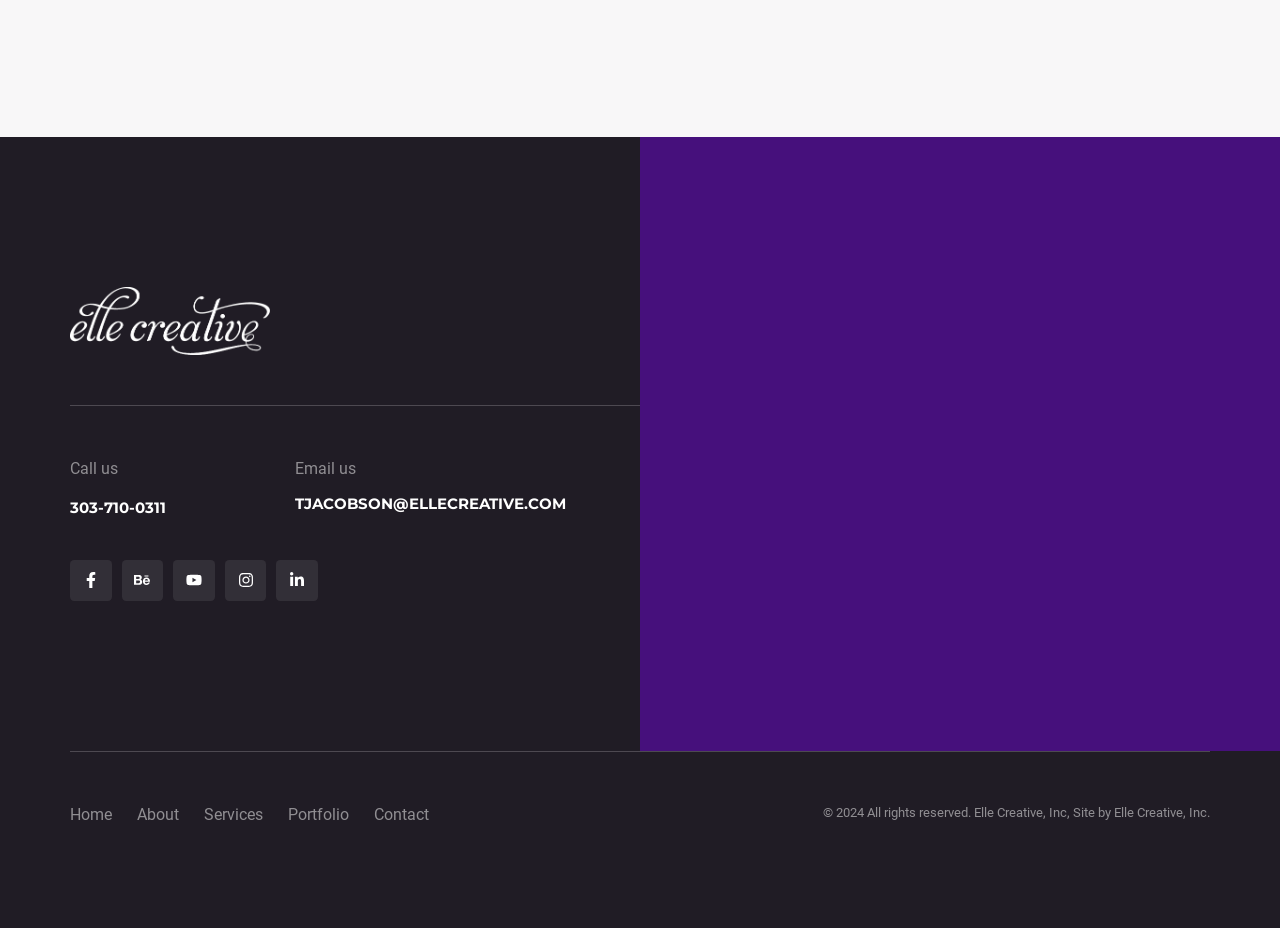Please locate the bounding box coordinates of the element that needs to be clicked to achieve the following instruction: "Send an email". The coordinates should be four float numbers between 0 and 1, i.e., [left, top, right, bottom].

[0.23, 0.532, 0.442, 0.552]